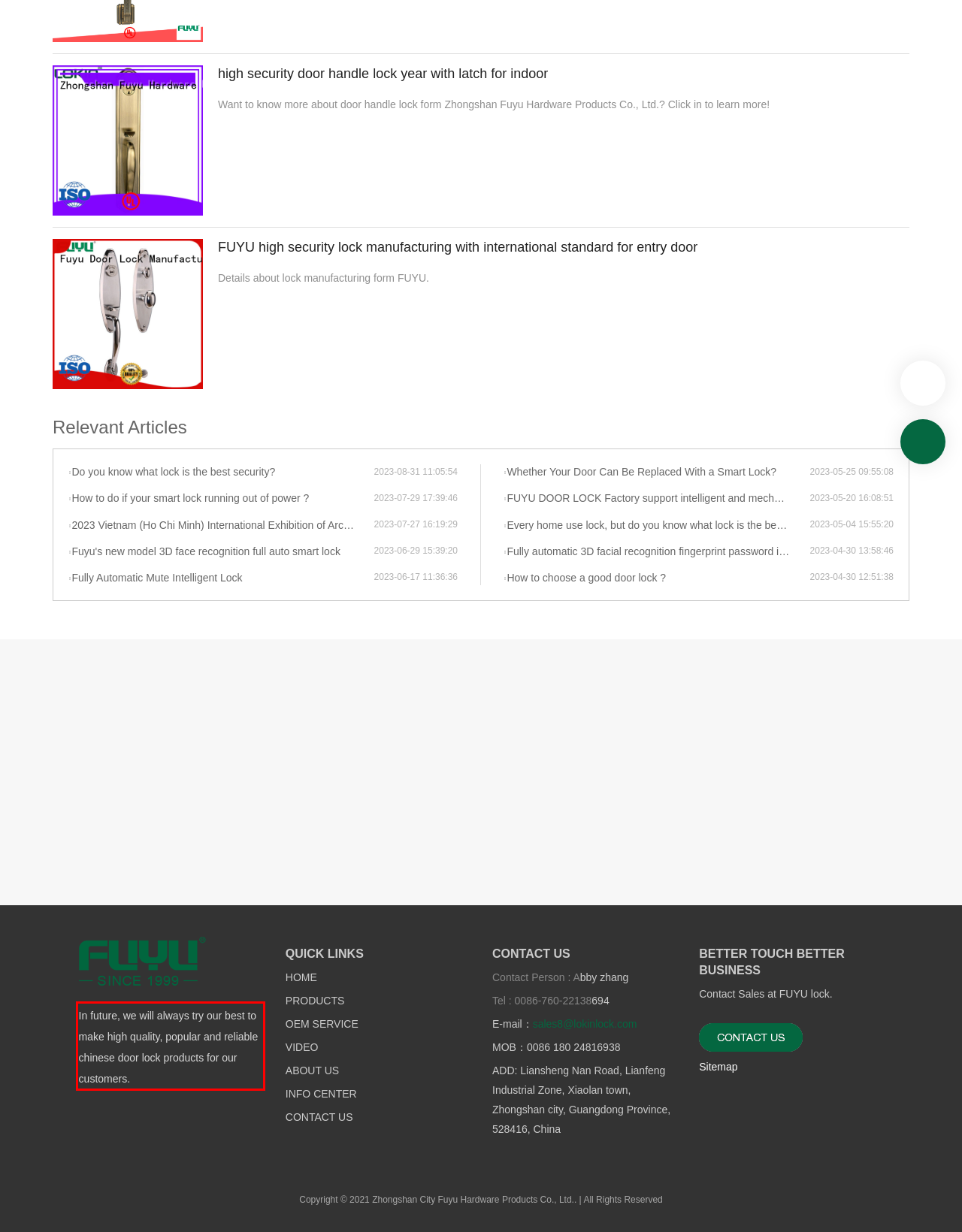Analyze the webpage screenshot and use OCR to recognize the text content in the red bounding box.

In future, we will always try our best to make high quality, popular and reliable chinese door lock products for our customers.